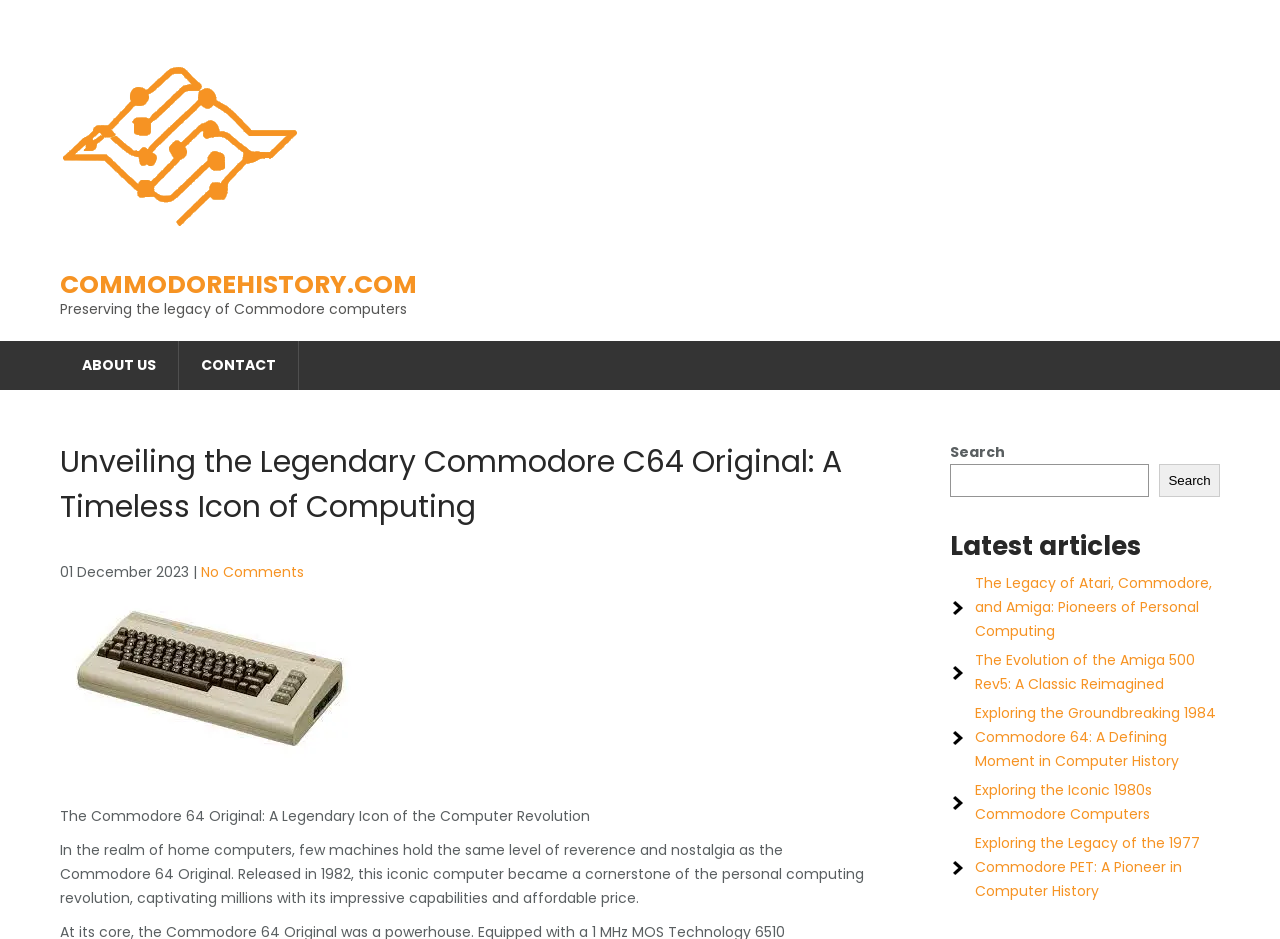Please specify the coordinates of the bounding box for the element that should be clicked to carry out this instruction: "Read the article about the Legacy of Atari, Commodore, and Amiga". The coordinates must be four float numbers between 0 and 1, formatted as [left, top, right, bottom].

[0.762, 0.61, 0.947, 0.683]